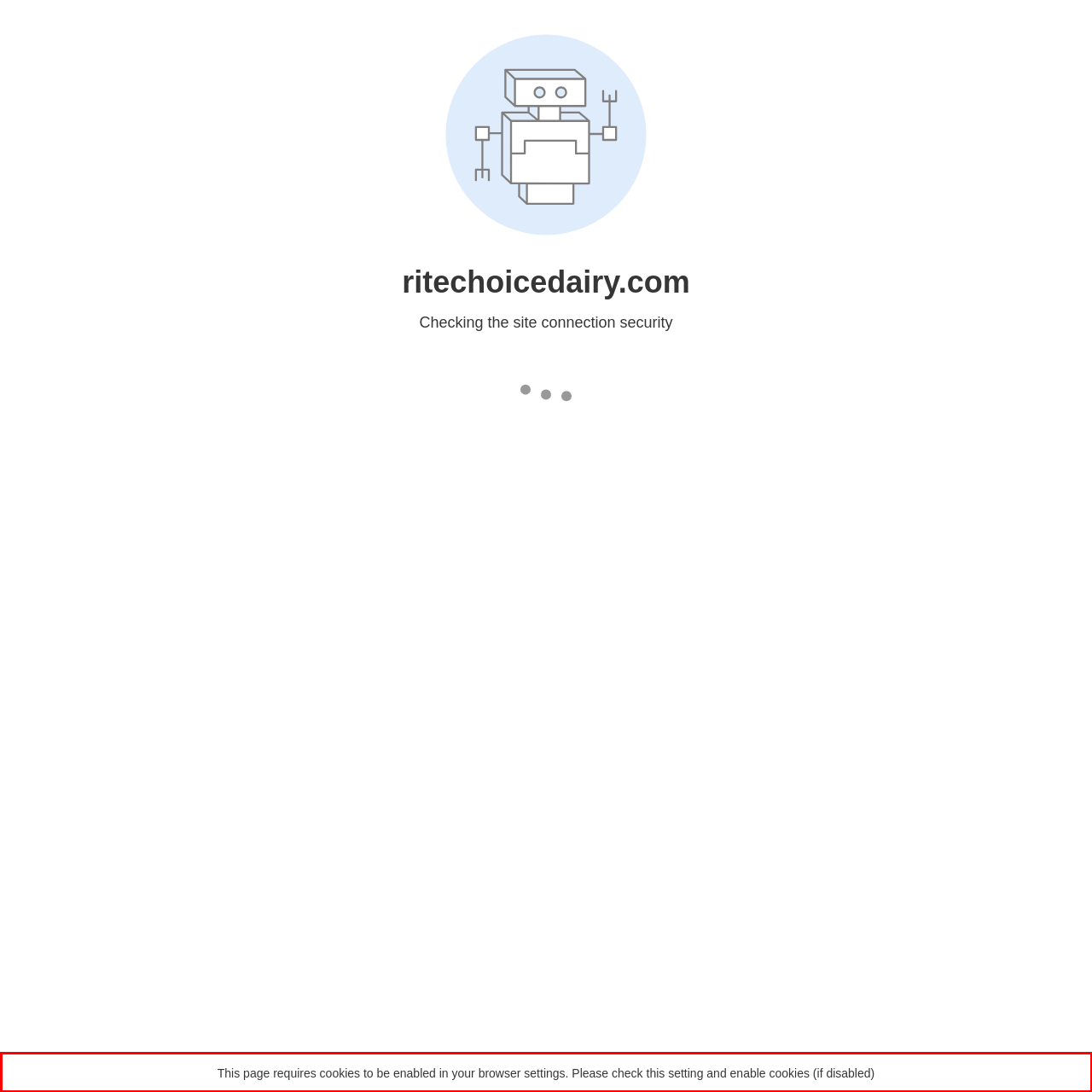Given a webpage screenshot with a red bounding box, perform OCR to read and deliver the text enclosed by the red bounding box.

This page requires cookies to be enabled in your browser settings. Please check this setting and enable cookies (if disabled)